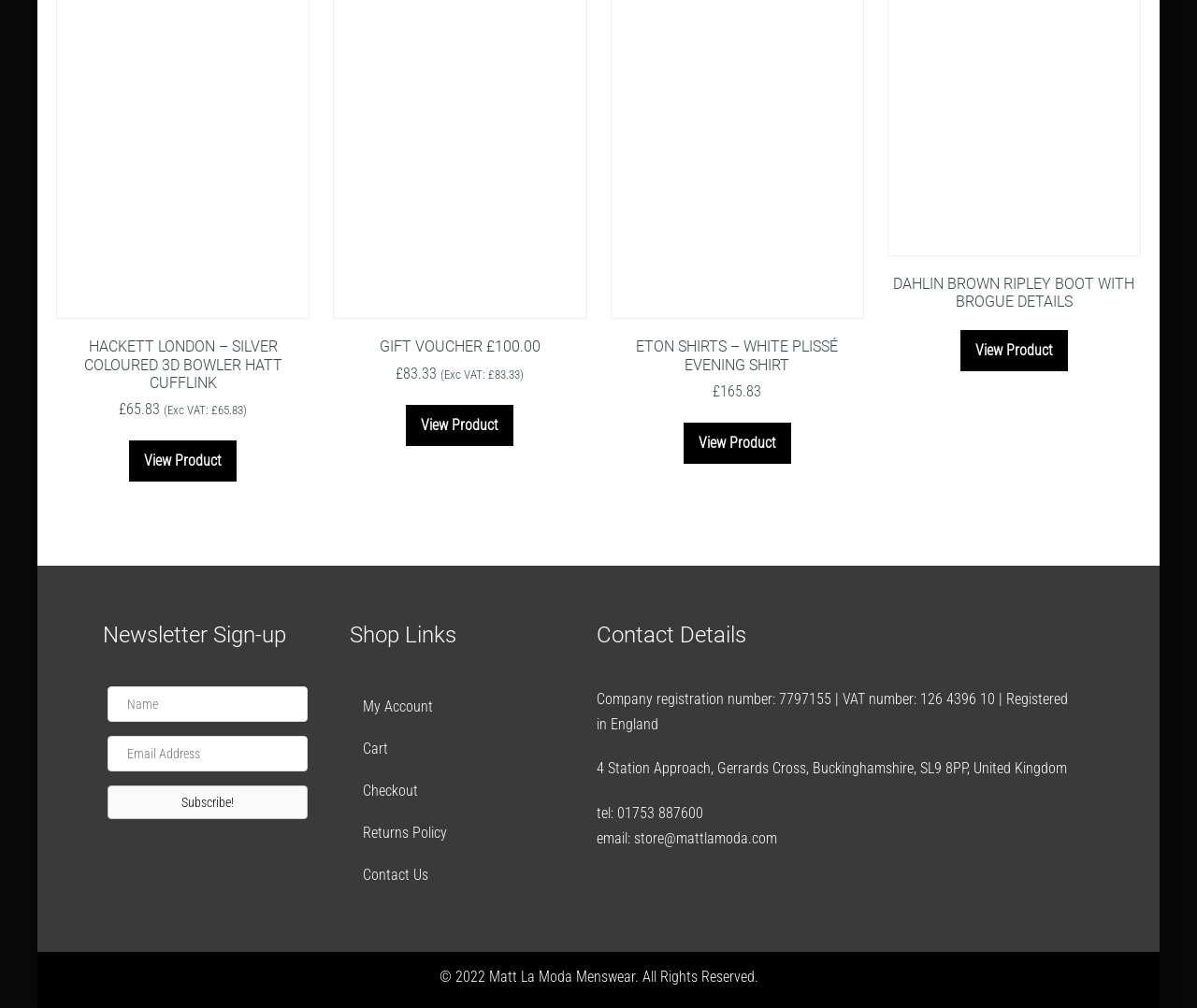Given the element description, predict the bounding box coordinates in the format (top-left x, top-left y, bottom-right x, bottom-right y), using floating point numbers between 0 and 1: Privacy Policy

None